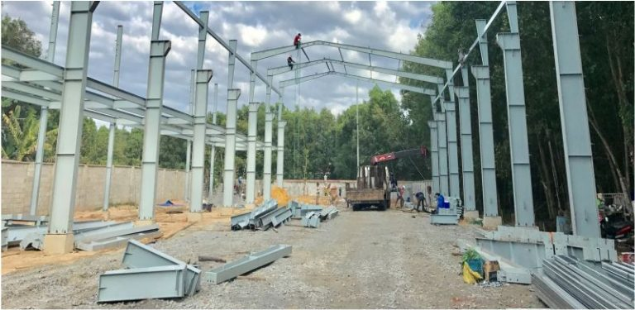Provide a comprehensive description of the image.

The image captures an active construction site showcasing the skeletal framework of a building under development. Workers are engaged in various tasks; some are utilizing cranes to position steel beams while others are on the ground managing the scattered construction materials, including steel components and equipment. The backdrop reveals a lush, green environment, highlighting the contrast between the natural landscape and the ongoing industrial work. This scene illustrates the broader theme of construction companies adapting to competitive markets by emphasizing their capabilities in building infrastructure and providing housing solutions. The use of such images is a vital marketing tool, as it emphasizes the structural integrity and professionalism of construction firms.